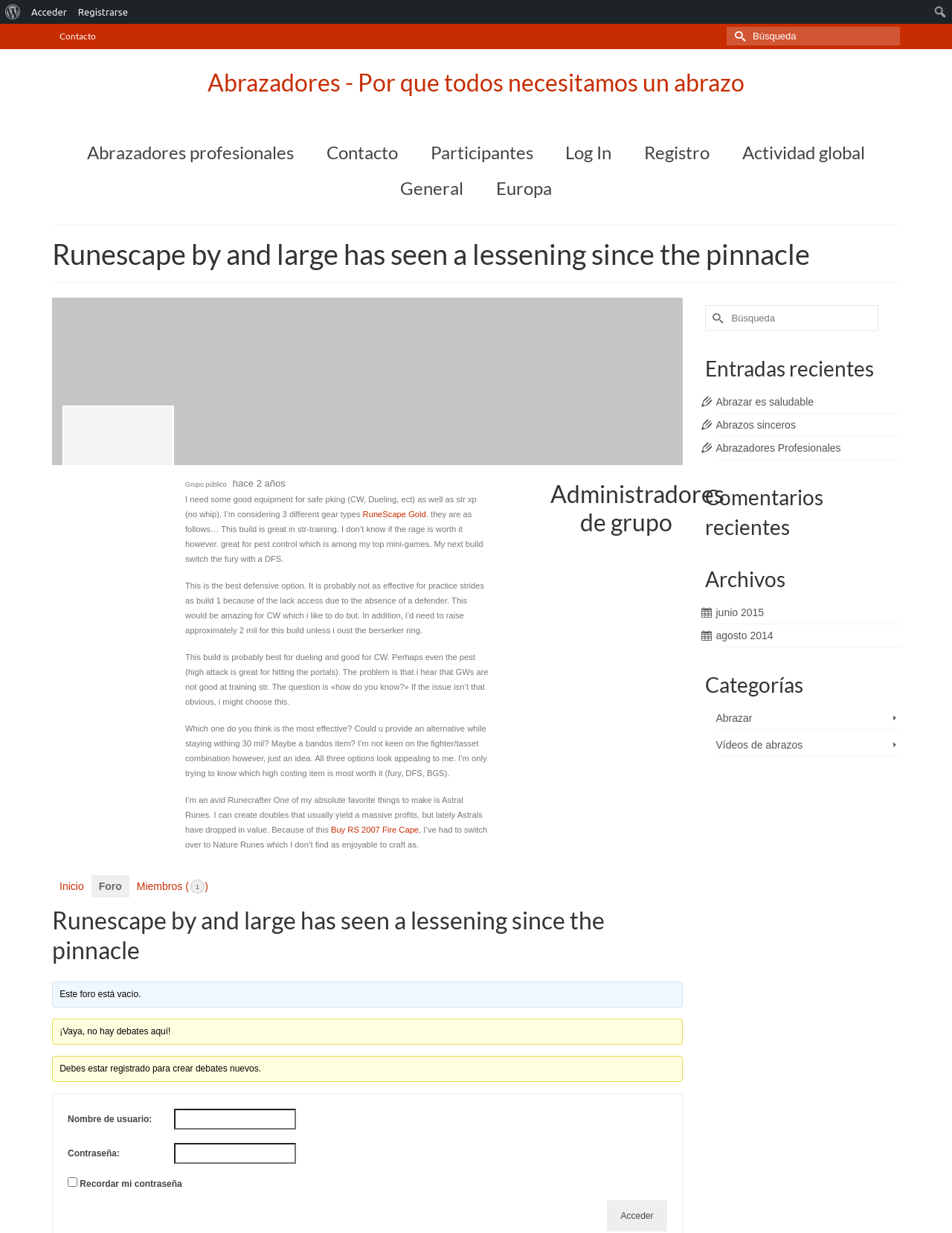Can you determine the bounding box coordinates of the area that needs to be clicked to fulfill the following instruction: "Learn more about 6 Tricks to Feel Fabulous in Your Clothes"?

None